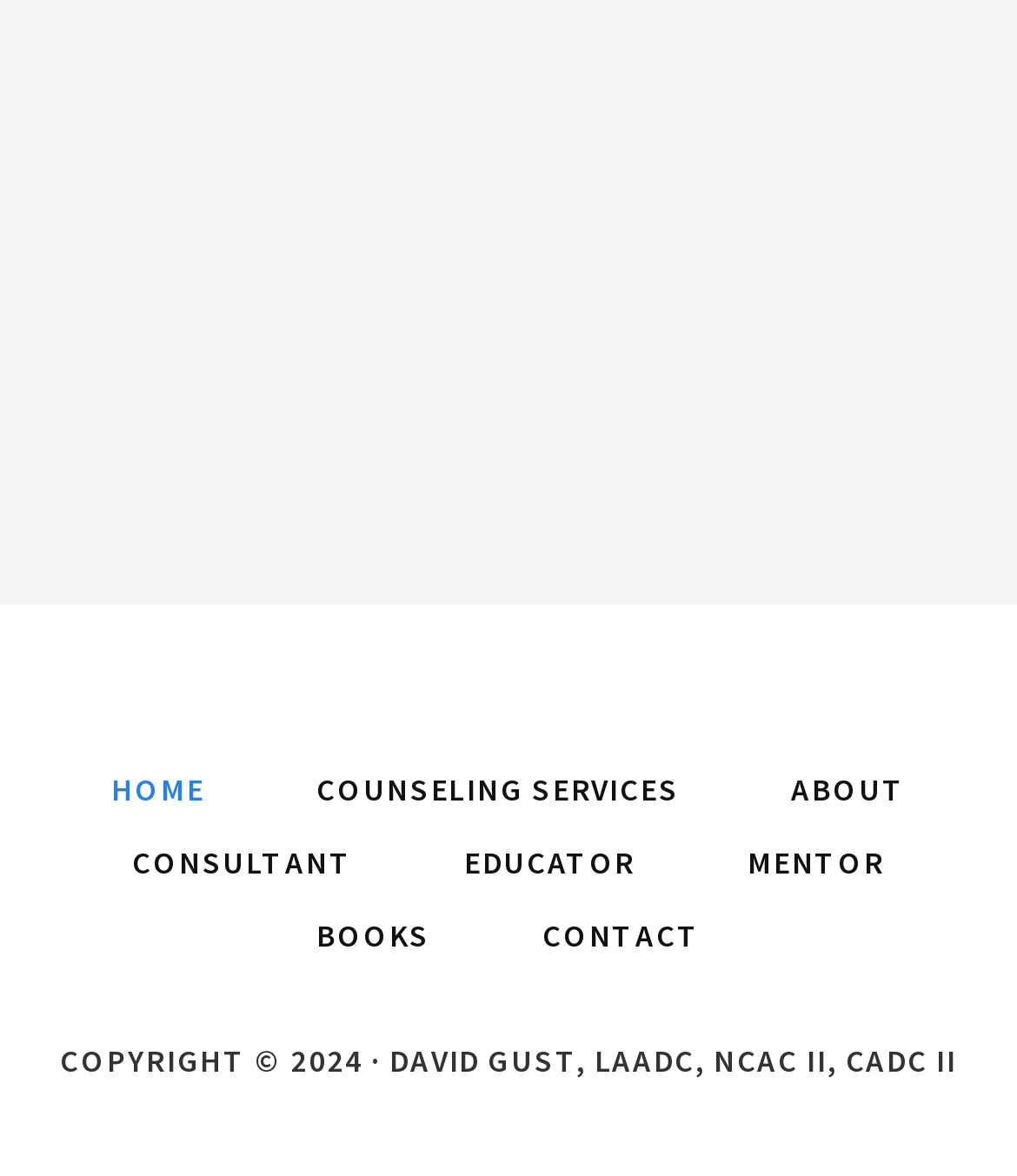Respond to the question below with a single word or phrase:
What is the second link in the navigation section?

COUNSELING SERVICES